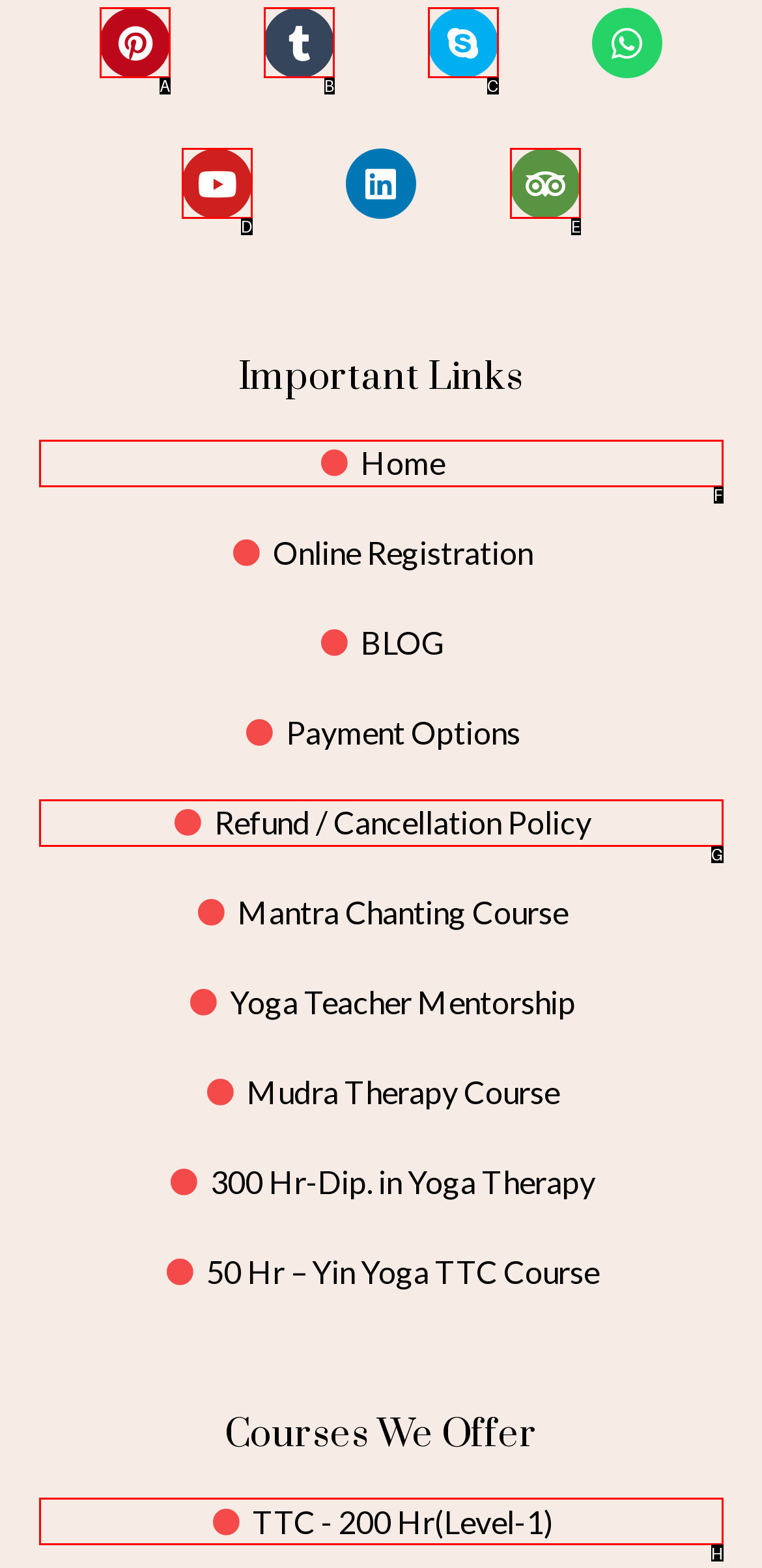Select the letter that corresponds to this element description: Refund / Cancellation Policy
Answer with the letter of the correct option directly.

G